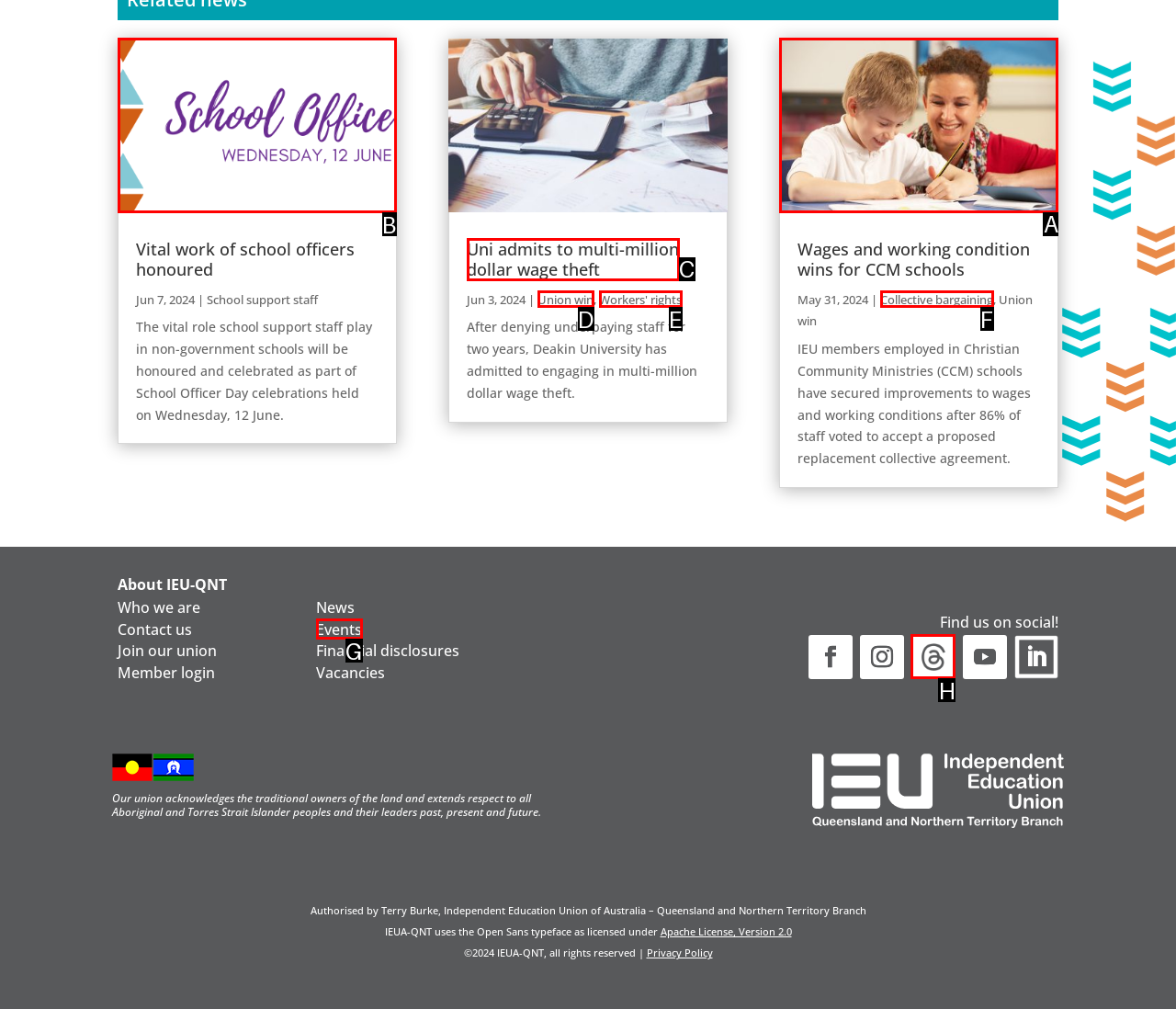Please indicate which HTML element to click in order to fulfill the following task: Read about Vital work of school officers honoured Respond with the letter of the chosen option.

B